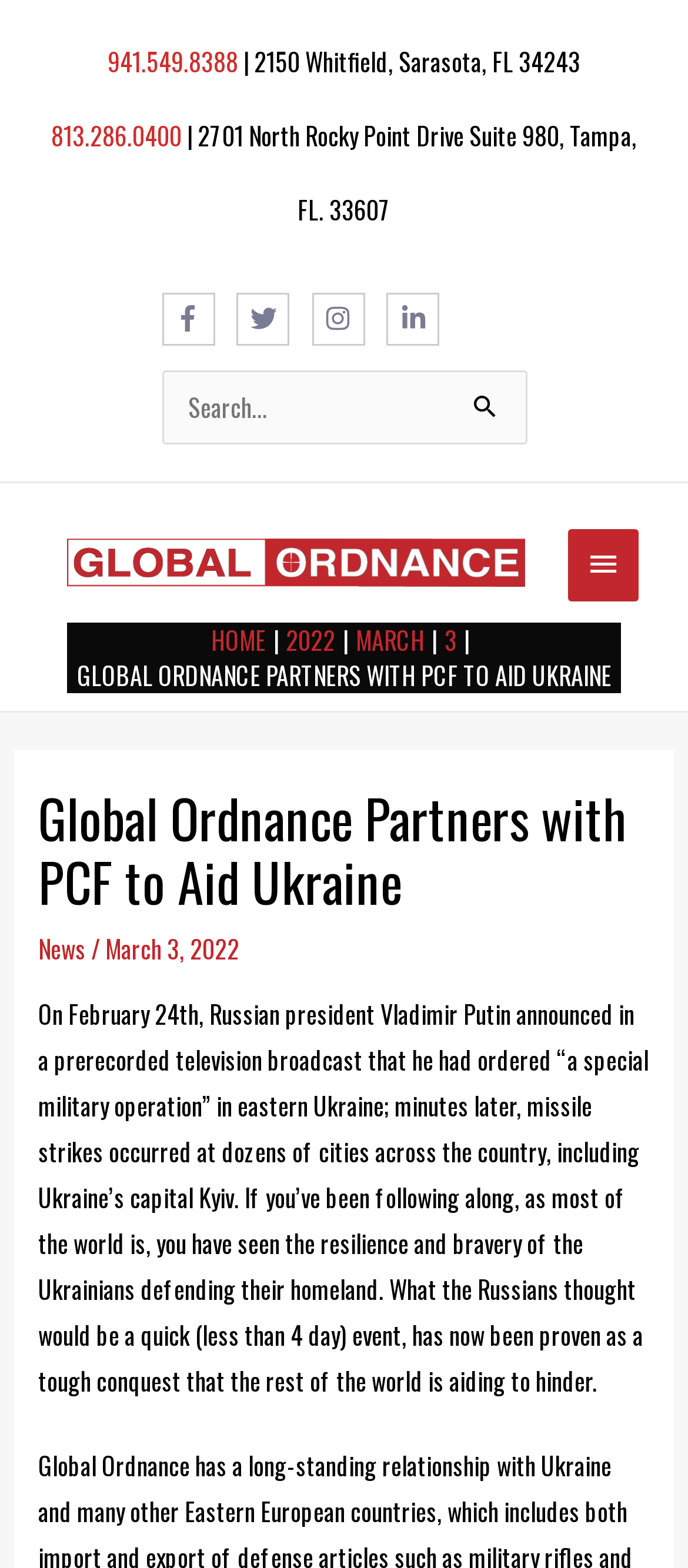What is the date of the news article?
Answer with a single word or short phrase according to what you see in the image.

March 3, 2022